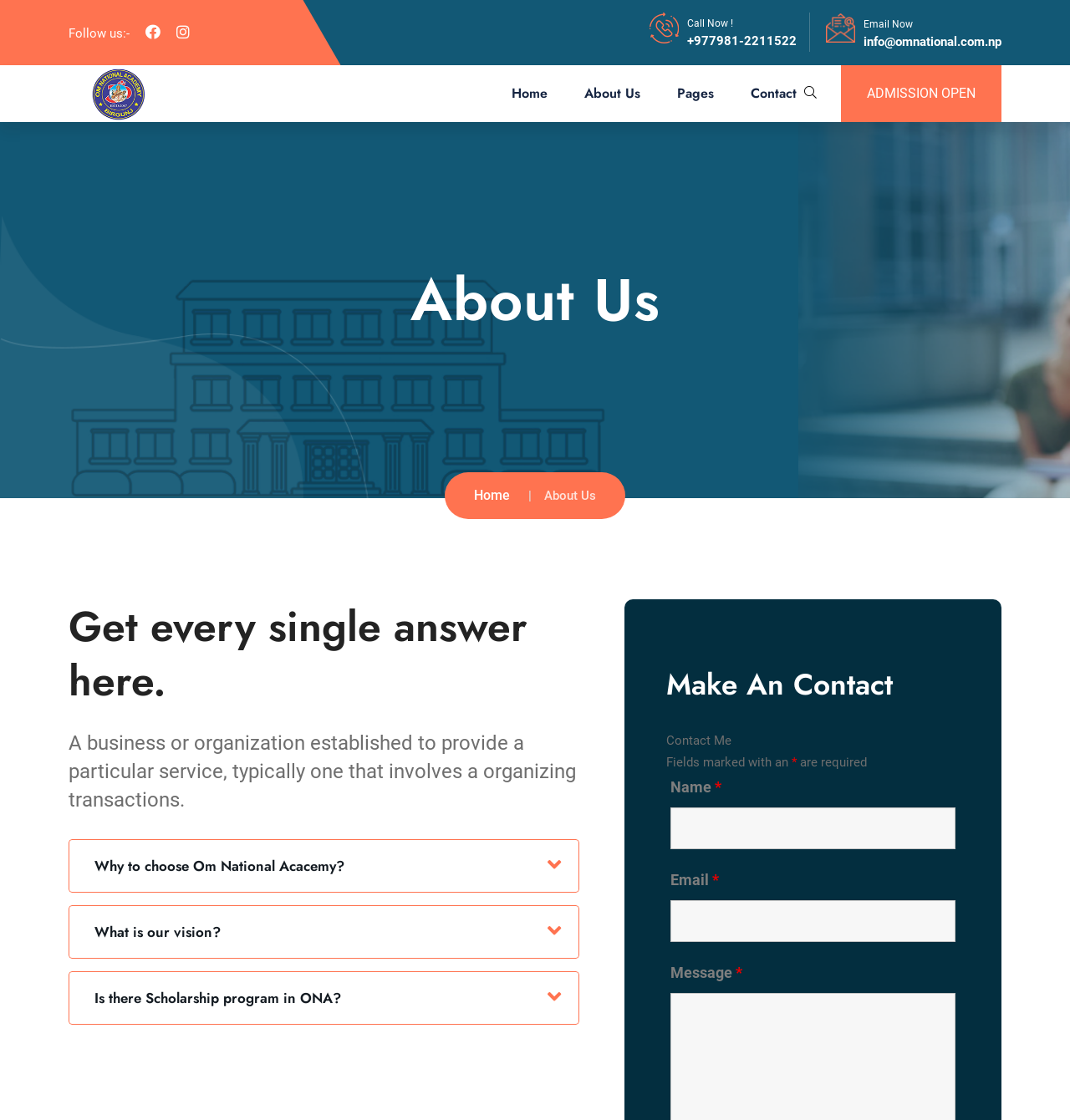Determine the bounding box coordinates of the clickable element necessary to fulfill the instruction: "Follow us on social media". Provide the coordinates as four float numbers within the 0 to 1 range, i.e., [left, top, right, bottom].

[0.136, 0.019, 0.15, 0.038]